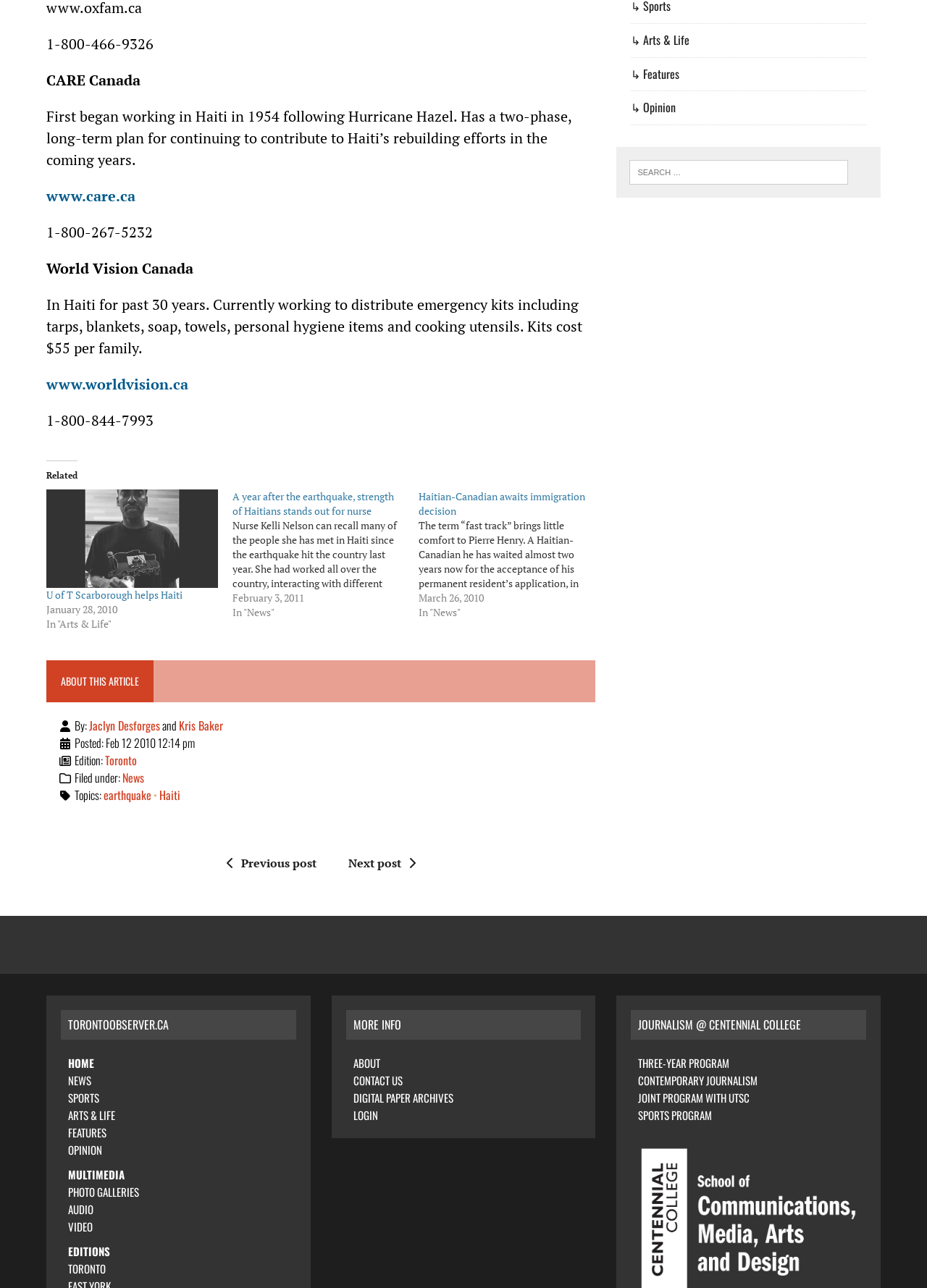Identify the bounding box coordinates of the region that should be clicked to execute the following instruction: "Visit the News section".

[0.073, 0.833, 0.098, 0.845]